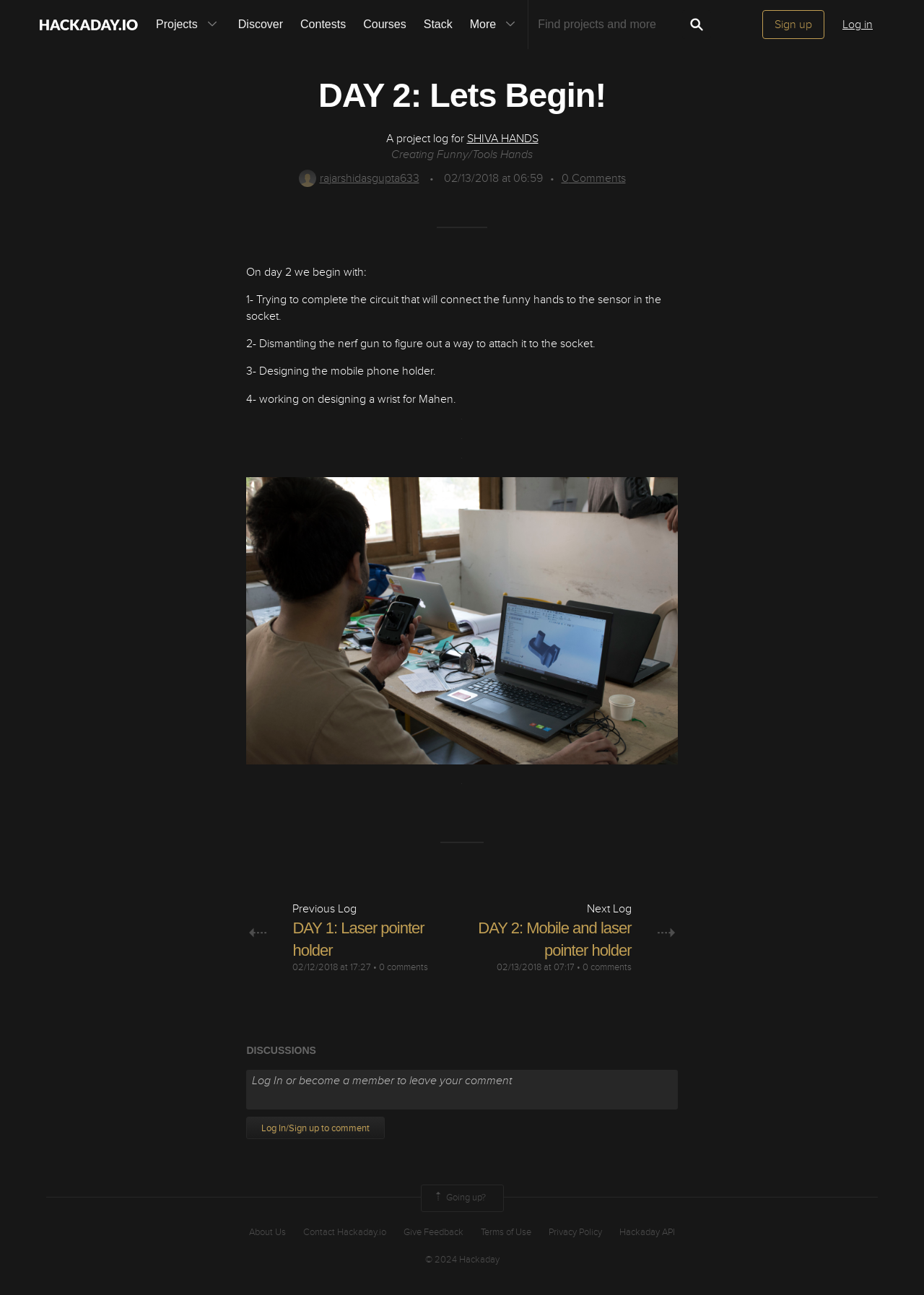Identify the bounding box coordinates of the region I need to click to complete this instruction: "Search for projects".

[0.581, 0.008, 0.739, 0.03]